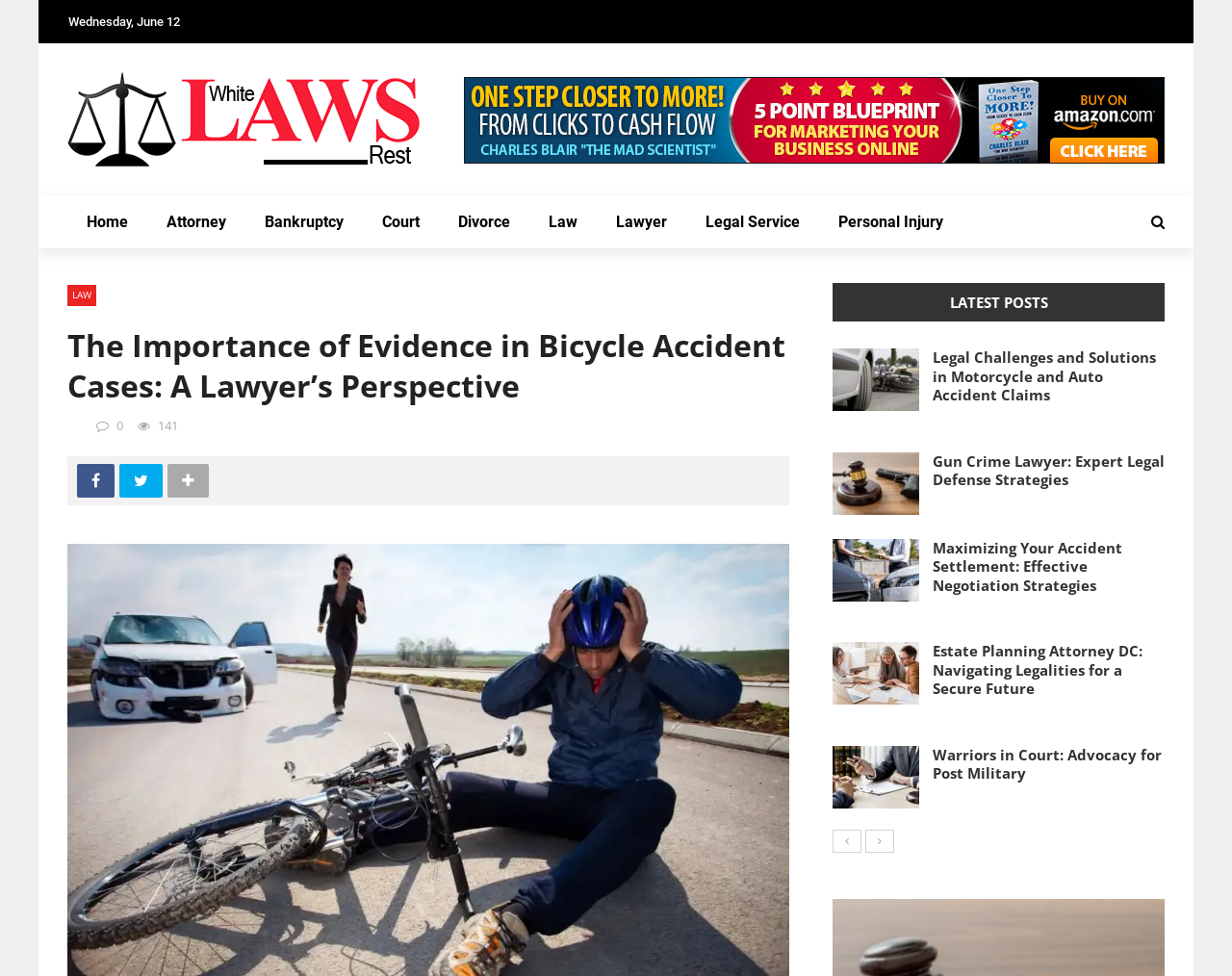Given the element description Legal Service, identify the bounding box coordinates for the UI element on the webpage screenshot. The format should be (top-left x, top-left y, bottom-right x, bottom-right y), with values between 0 and 1.

[0.557, 0.201, 0.665, 0.254]